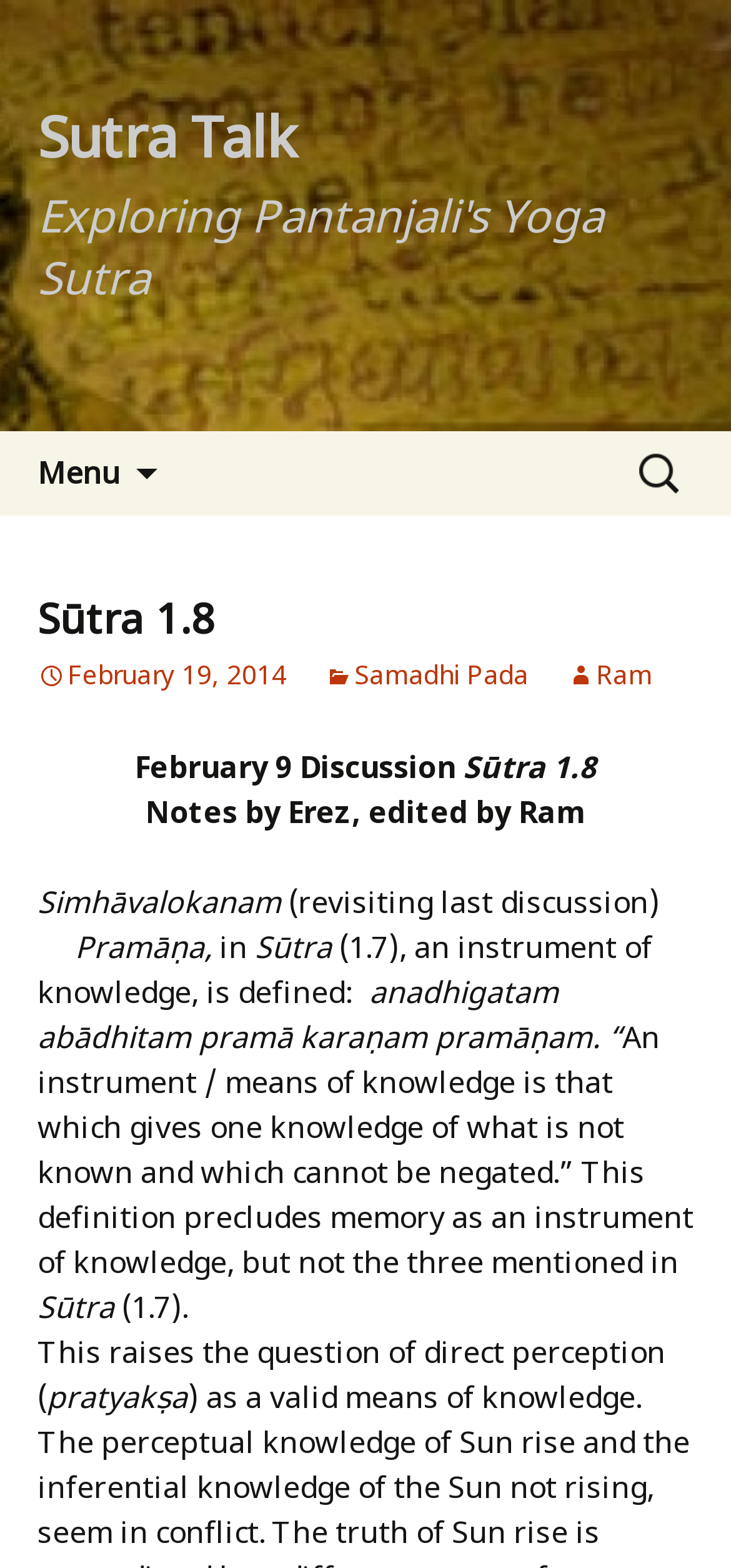Refer to the image and offer a detailed explanation in response to the question: What is the date of the current discussion?

The date of the current discussion can be found in the link element with the text 'February 19, 2014' which is located at the top of the webpage, inside the header section.